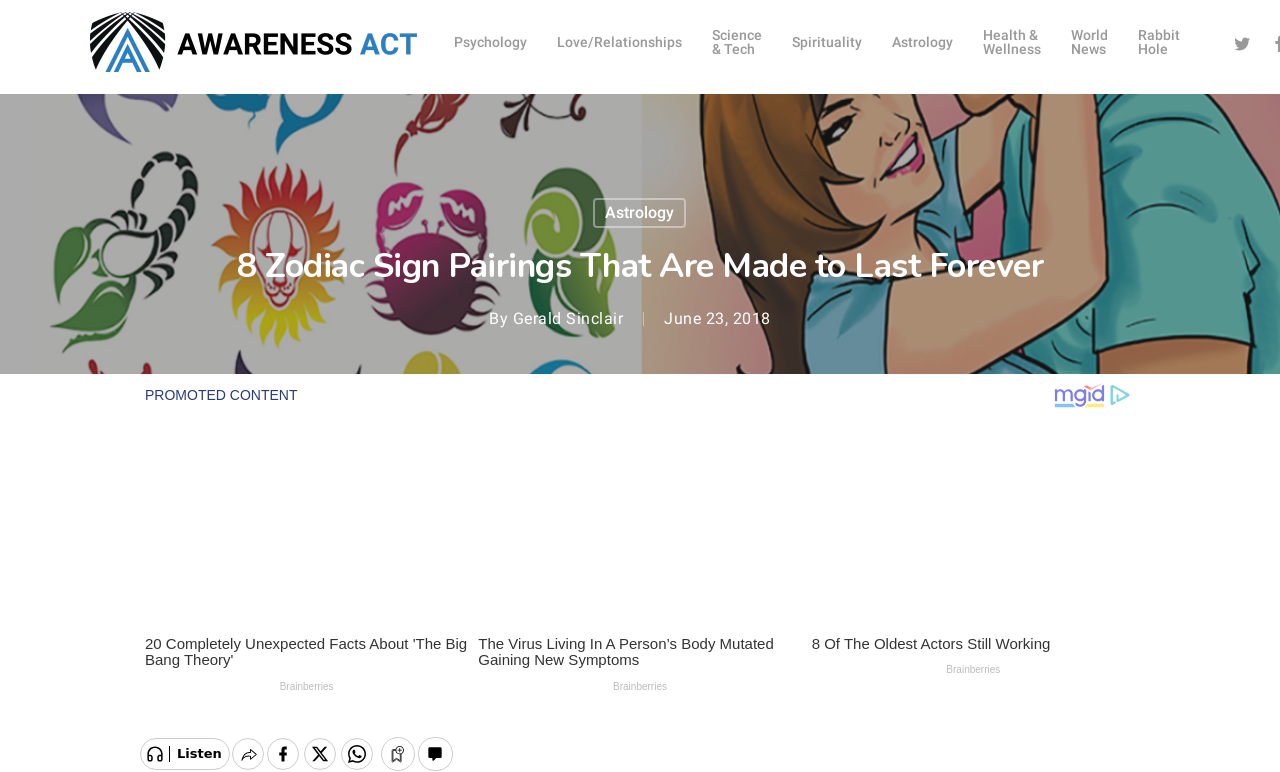Generate a thorough description of the webpage.

This webpage is about astrology and zodiac sign pairings. At the top left, there is a search bar with a placeholder text "Search" and a hint "Hit enter to search or ESC to close" below it. Next to the search bar, there is a link to close the search function. 

On the top left corner, there is a logo of "Awareness Act" which is also a link. Below the logo, there are several links to different categories, including "Psychology", "Love/Relationships", "Science & Tech", "Spirituality", "Astrology", "Health & Wellness", "World News", and "Rabbit Hole". These links are arranged horizontally across the top of the page.

On the top right corner, there is a link to "Twitter". Below the categories links, there is a heading that reads "8 Zodiac Sign Pairings That Are Made to Last Forever". This heading is centered on the page.

Below the heading, there is an author's name "Gerald Sinclair" and a publication date "June 23, 2018". The main content of the webpage is an iframe that takes up most of the page, which likely contains the article about the zodiac sign pairings.